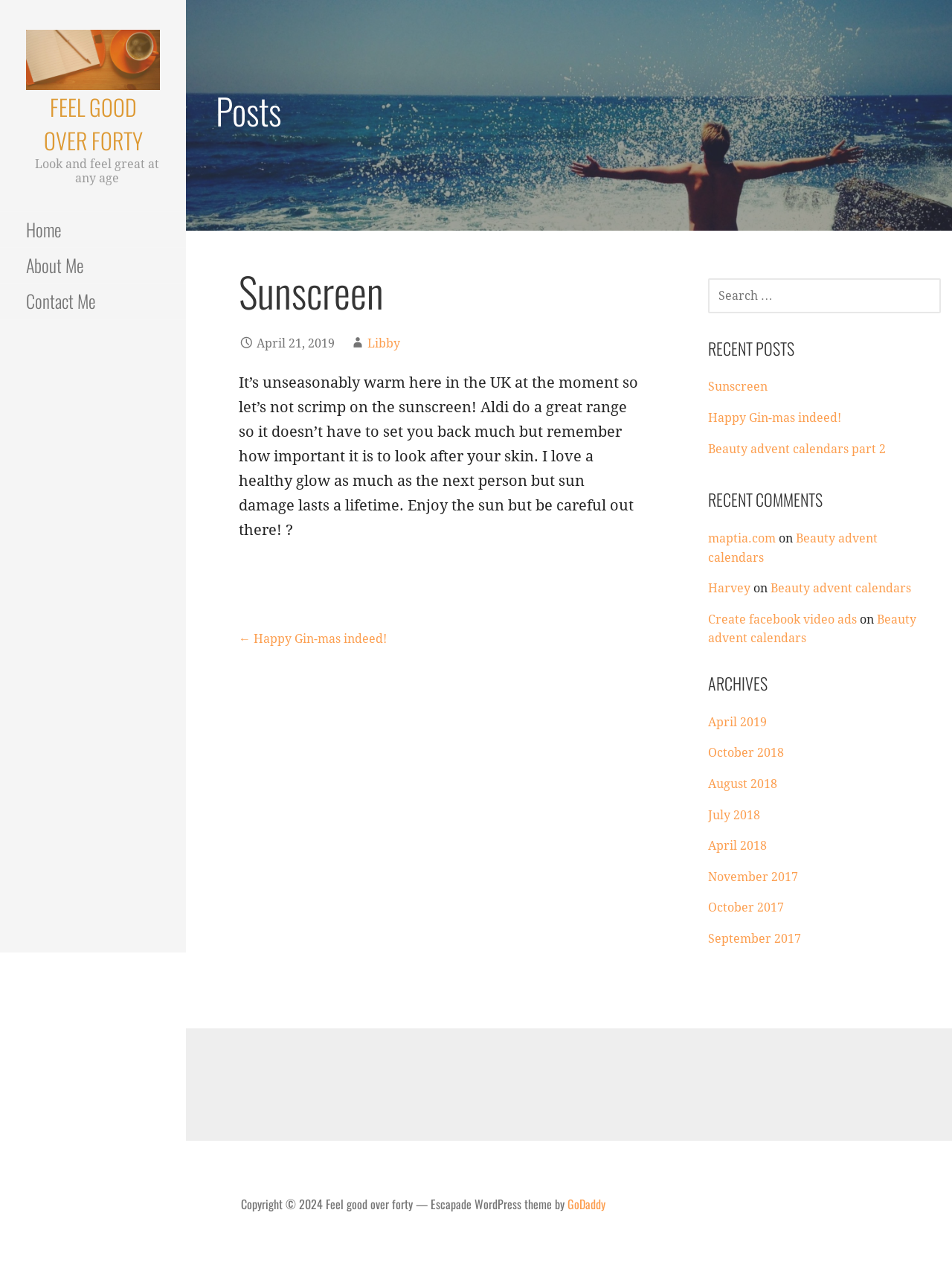Specify the bounding box coordinates of the area that needs to be clicked to achieve the following instruction: "Search for something".

[0.743, 0.219, 0.988, 0.247]